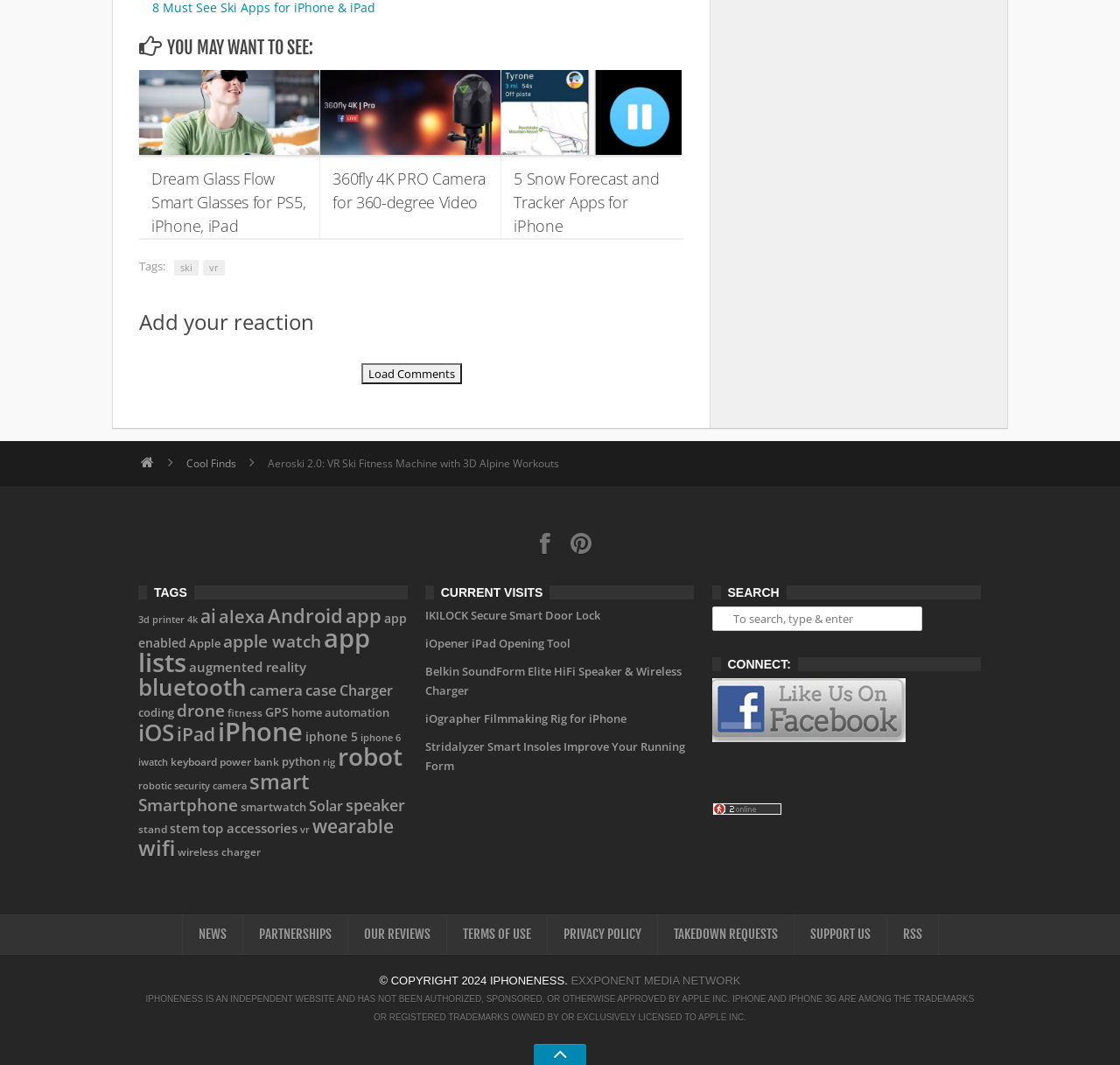What is the 'CURRENT VISITS' section about?
Answer briefly with a single word or phrase based on the image.

Popular products